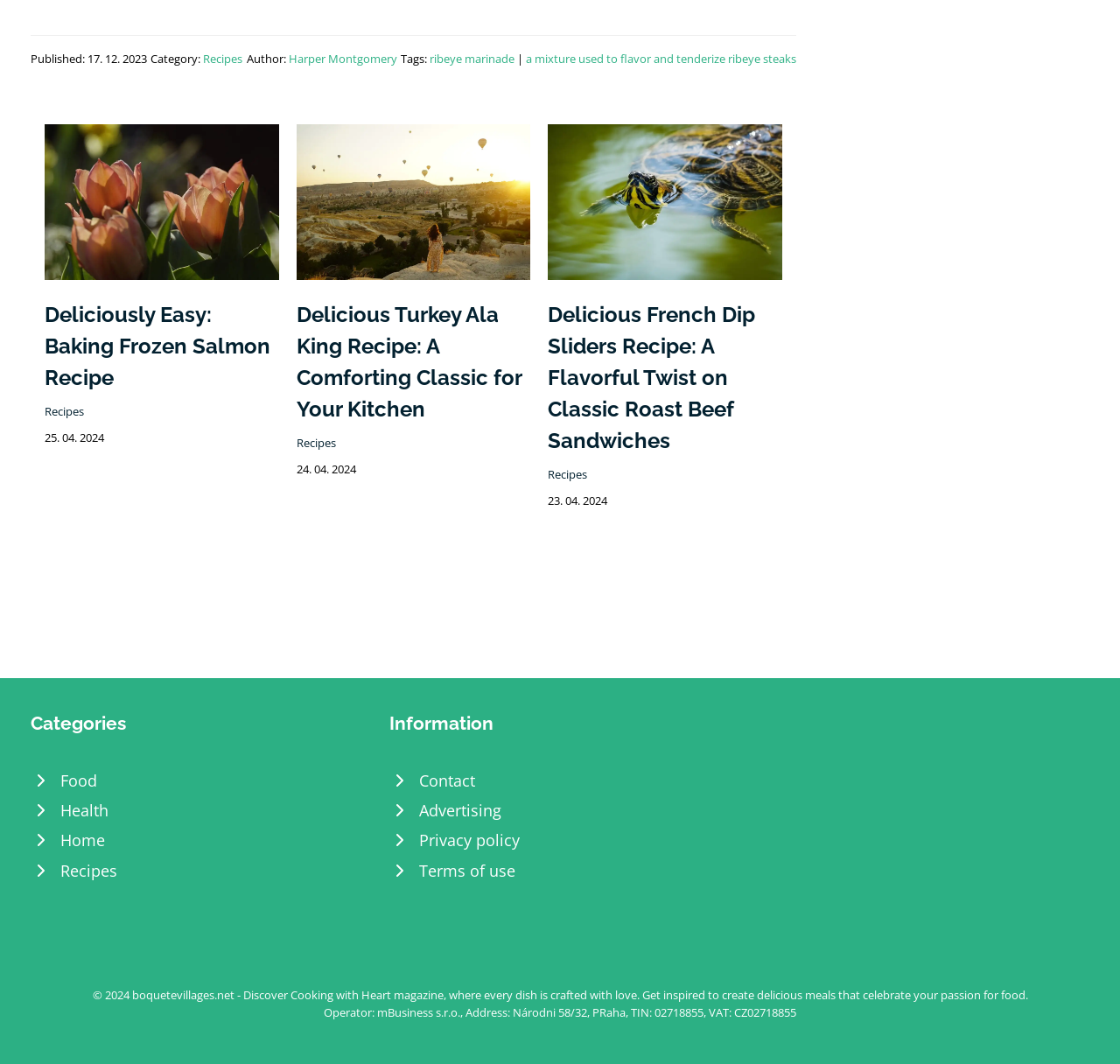Locate and provide the bounding box coordinates for the HTML element that matches this description: "ribeye marinade".

[0.384, 0.048, 0.459, 0.063]